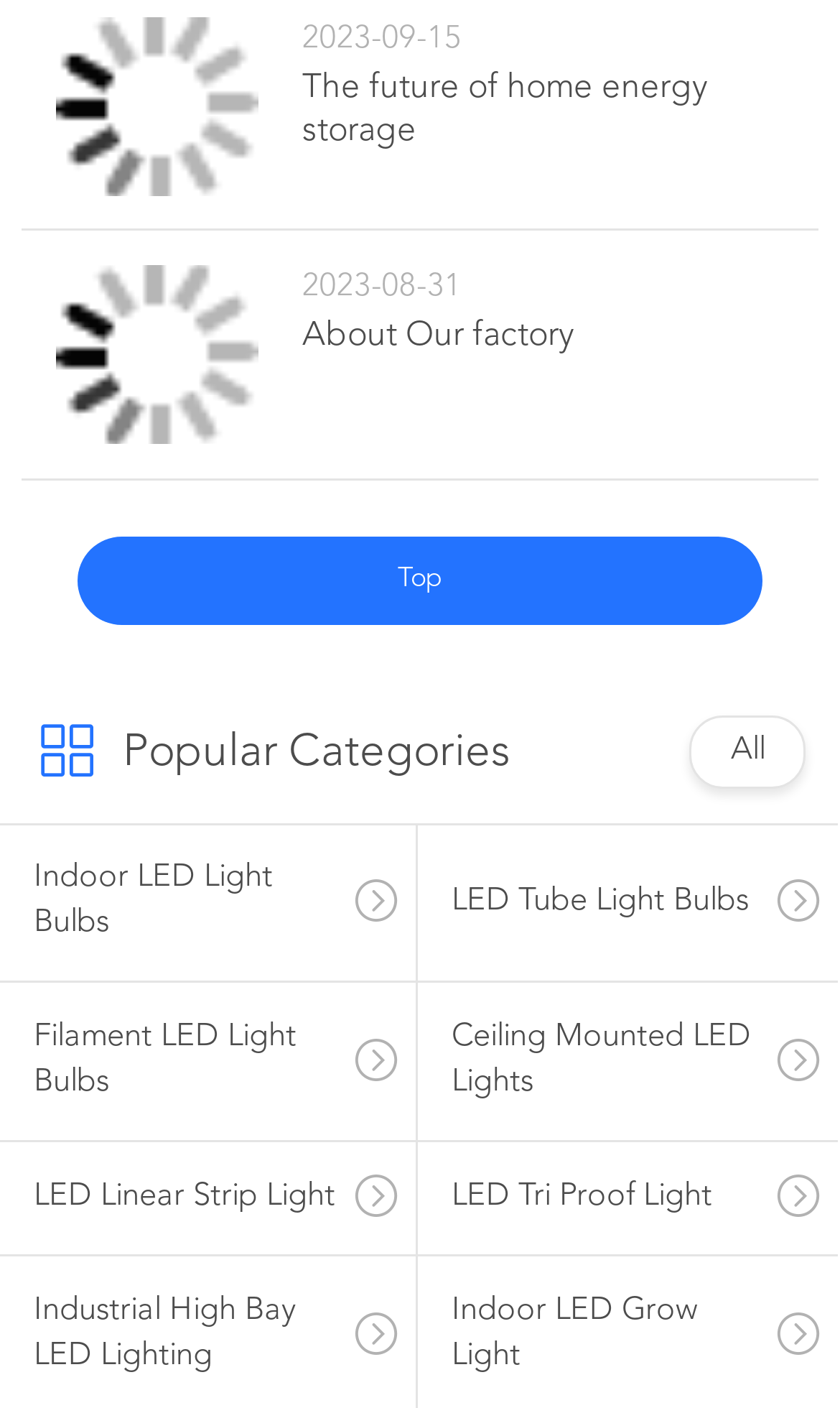What is the theme of the webpage?
Provide an in-depth answer to the question, covering all aspects.

I inferred the theme of the webpage by looking at the various link elements under the 'Popular Categories' section, which all relate to different types of LED light bulbs.